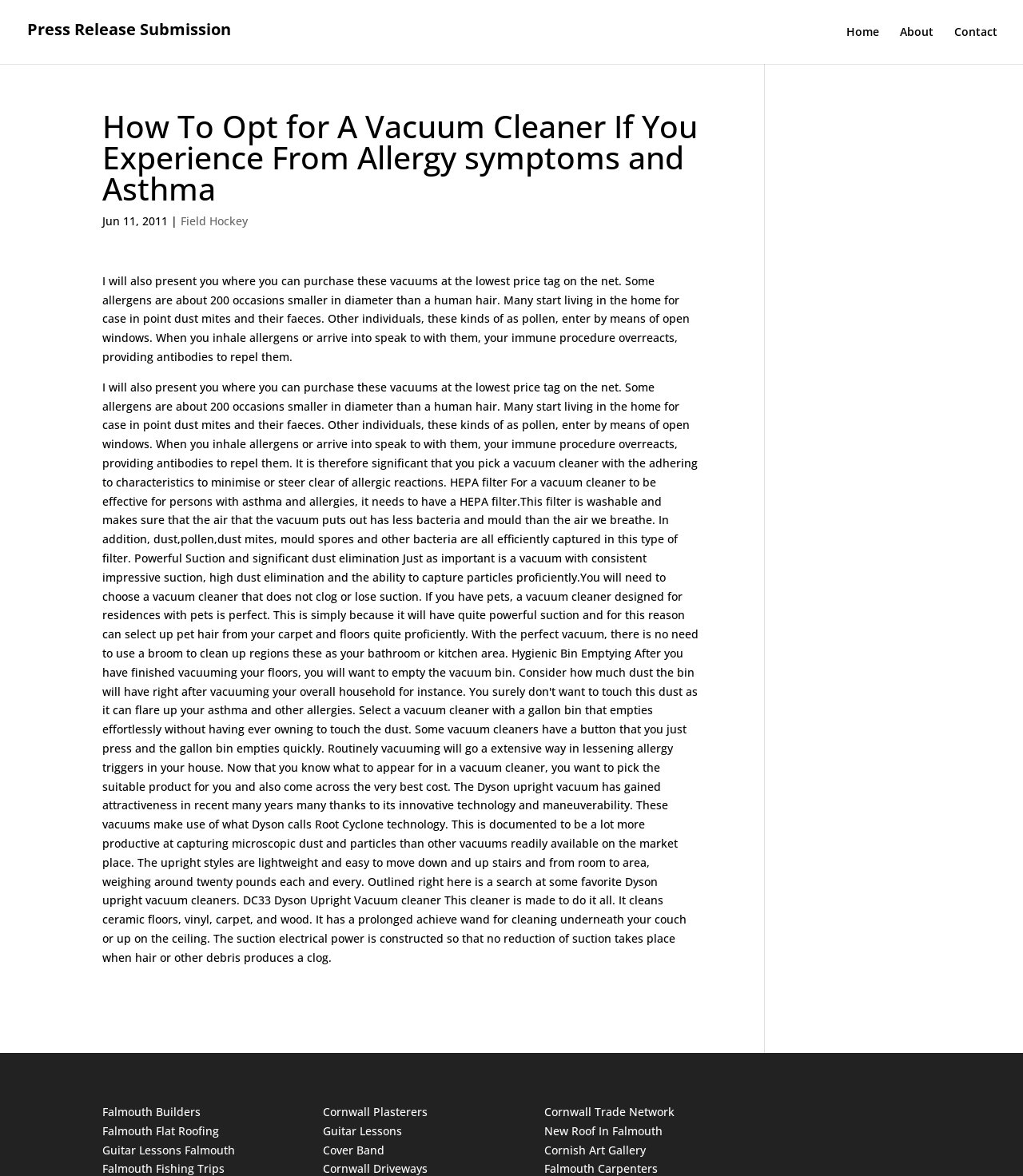Please find the bounding box coordinates for the clickable element needed to perform this instruction: "View the 'Recent Posts'".

None